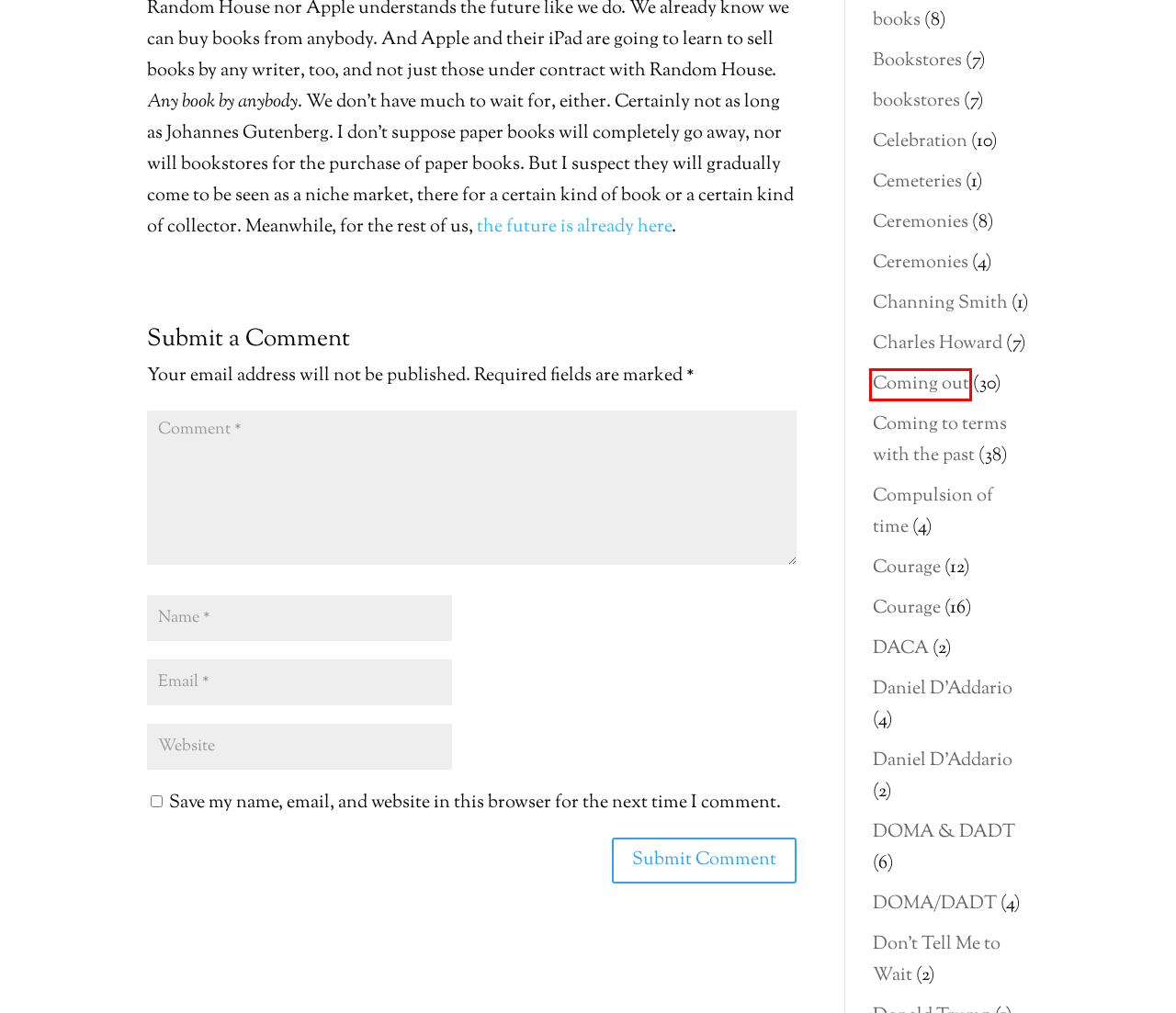You are given a webpage screenshot where a red bounding box highlights an element. Determine the most fitting webpage description for the new page that loads after clicking the element within the red bounding box. Here are the candidates:
A. Cemeteries - Dwight Cathcart & Adriana Books
B. DACA - Dwight Cathcart & Adriana Books
C. Bookstores - Dwight Cathcart & Adriana Books
D. Compulsion of time - Dwight Cathcart & Adriana Books
E. bookstores - Dwight Cathcart & Adriana Books
F. Courage - Dwight Cathcart & Adriana Books
G. Ceremonies - Dwight Cathcart & Adriana Books
H. Coming out - Dwight Cathcart & Adriana Books

H